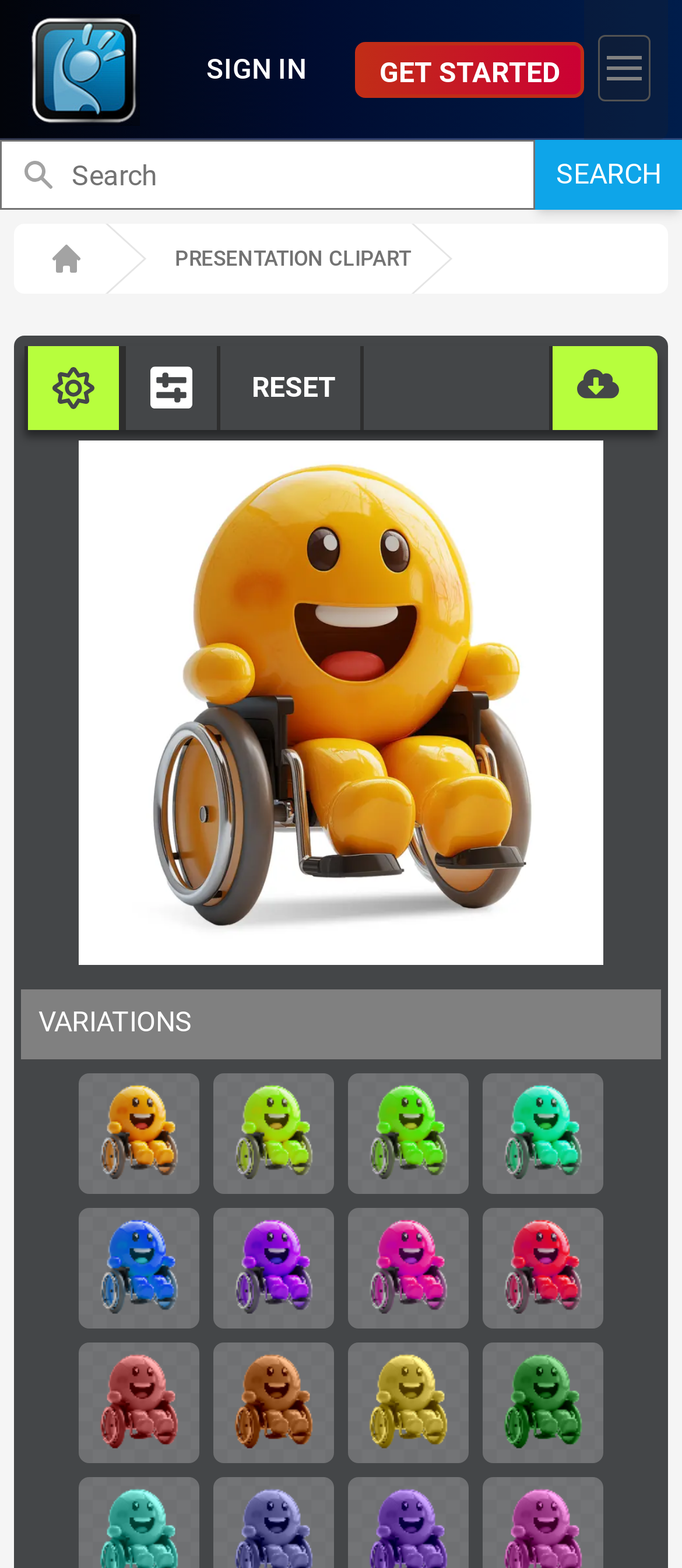Locate the bounding box coordinates of the element's region that should be clicked to carry out the following instruction: "Sign in". The coordinates need to be four float numbers between 0 and 1, i.e., [left, top, right, bottom].

[0.272, 0.027, 0.479, 0.062]